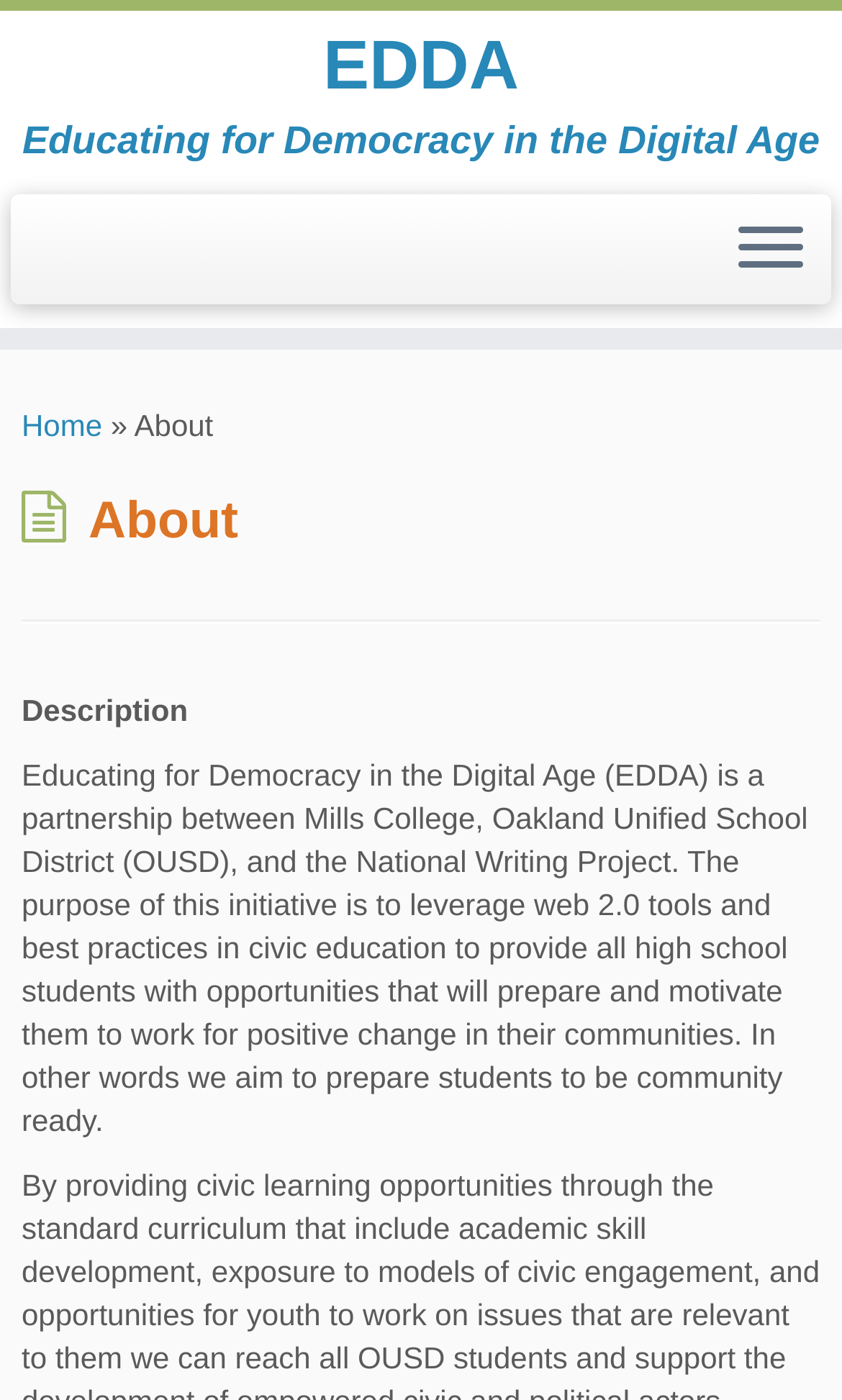What is the name of the partnership?
Respond with a short answer, either a single word or a phrase, based on the image.

EDDA